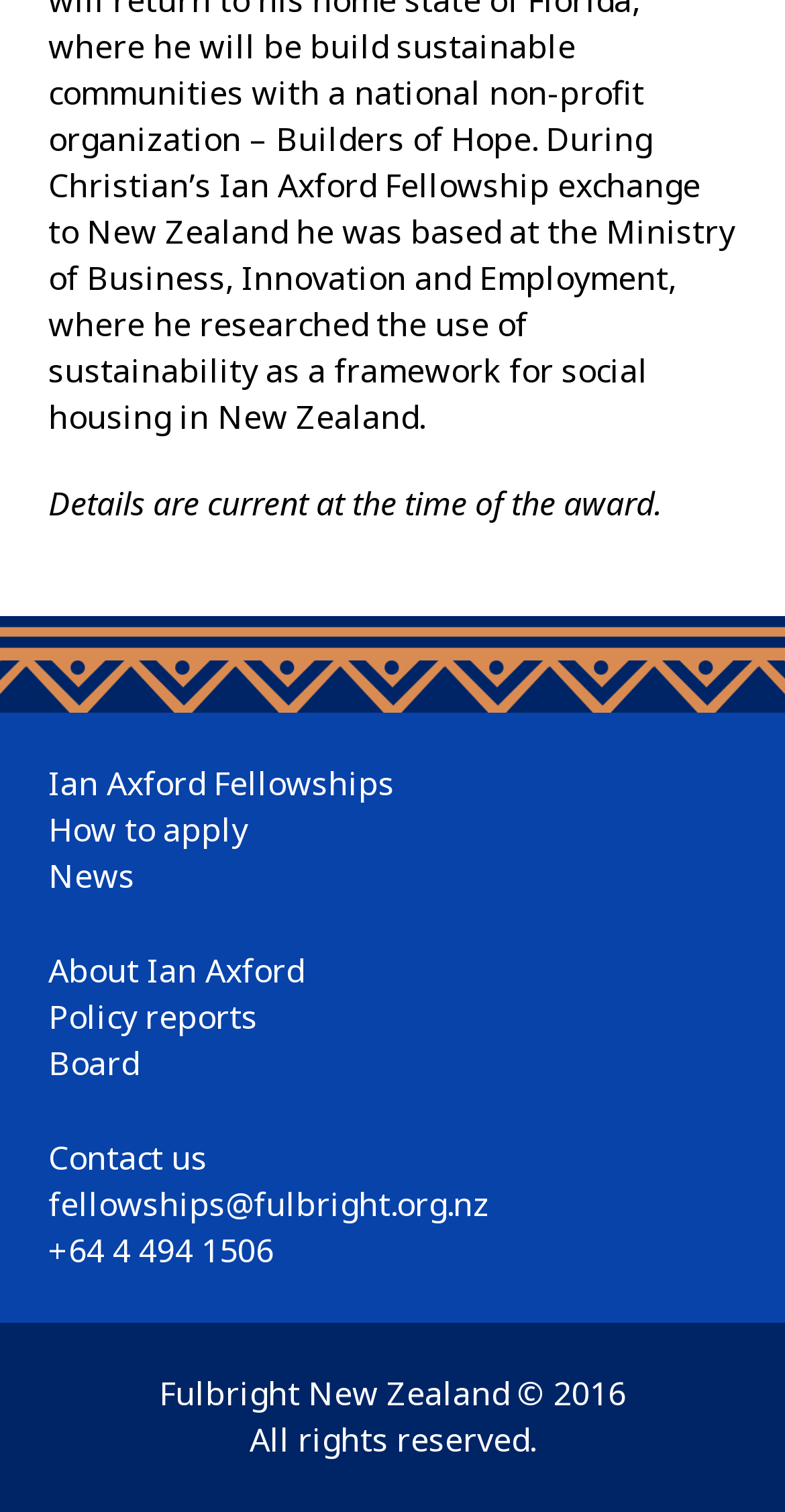Please answer the following question as detailed as possible based on the image: 
What are the sections available on the webpage?

The answer can be found by looking at the links available on the webpage, which indicate the different sections that can be accessed.